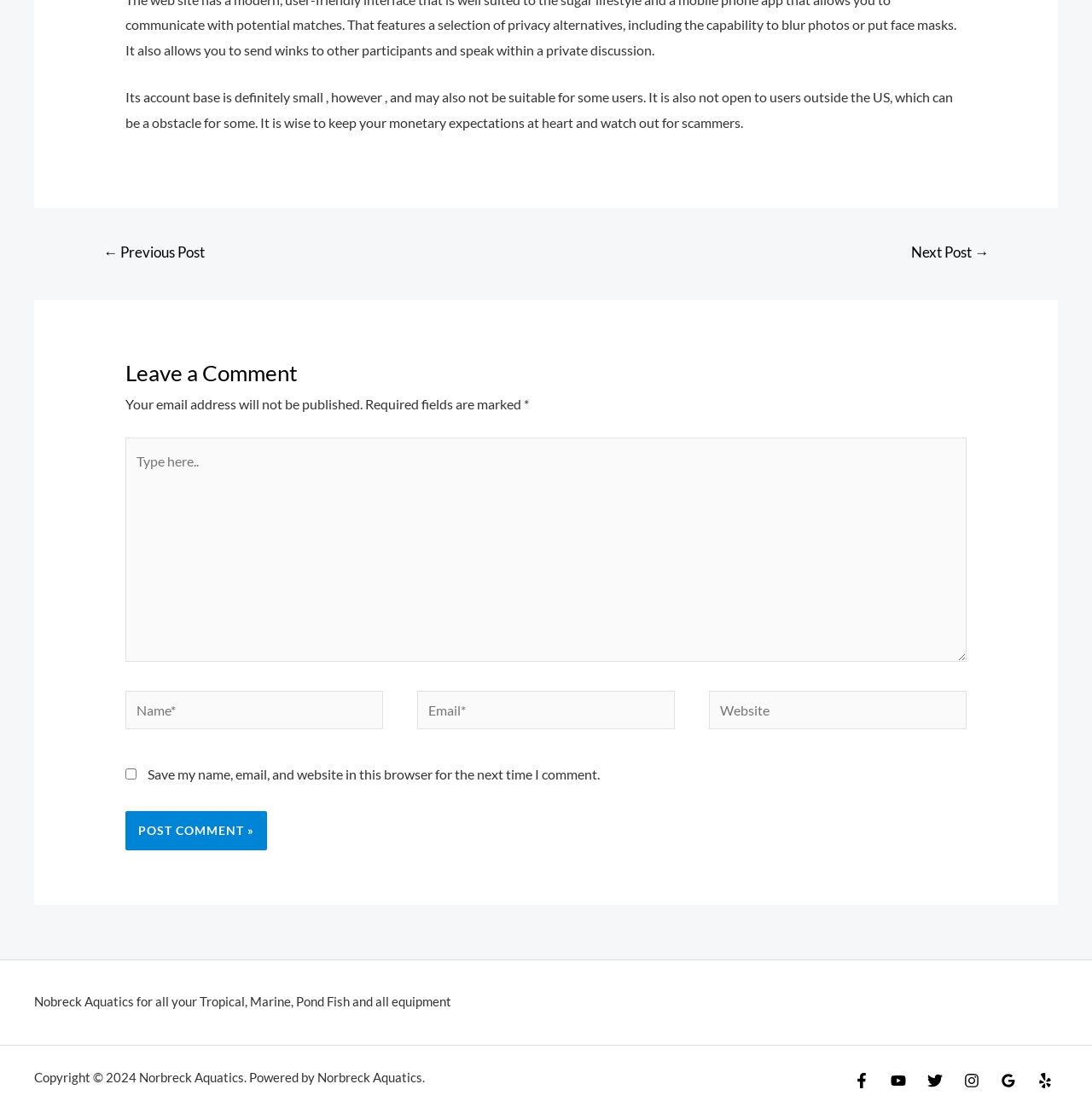Please specify the coordinates of the bounding box for the element that should be clicked to carry out this instruction: "Click the 'Post Comment »' button". The coordinates must be four float numbers between 0 and 1, formatted as [left, top, right, bottom].

[0.115, 0.729, 0.244, 0.764]